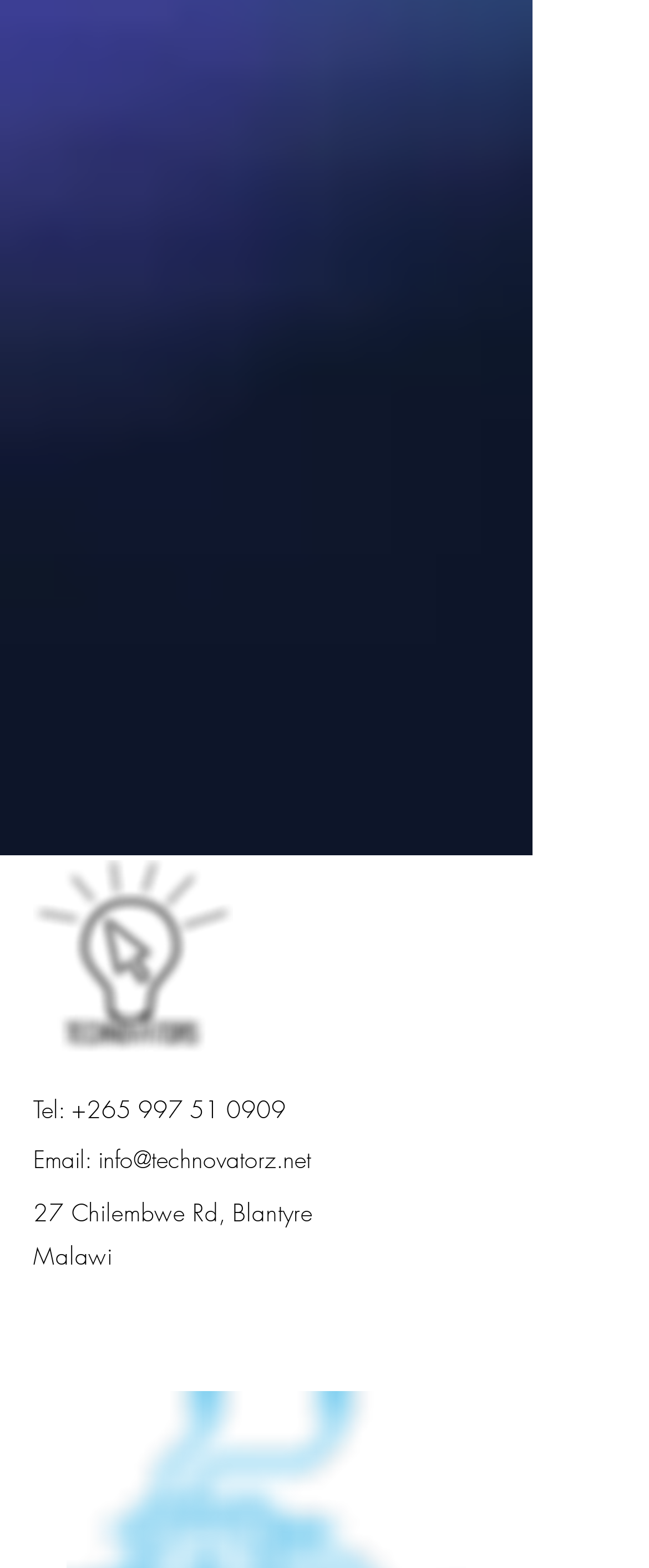Identify the bounding box coordinates for the region of the element that should be clicked to carry out the instruction: "Read the post by 'chiara.certoma'". The bounding box coordinates should be four float numbers between 0 and 1, i.e., [left, top, right, bottom].

None